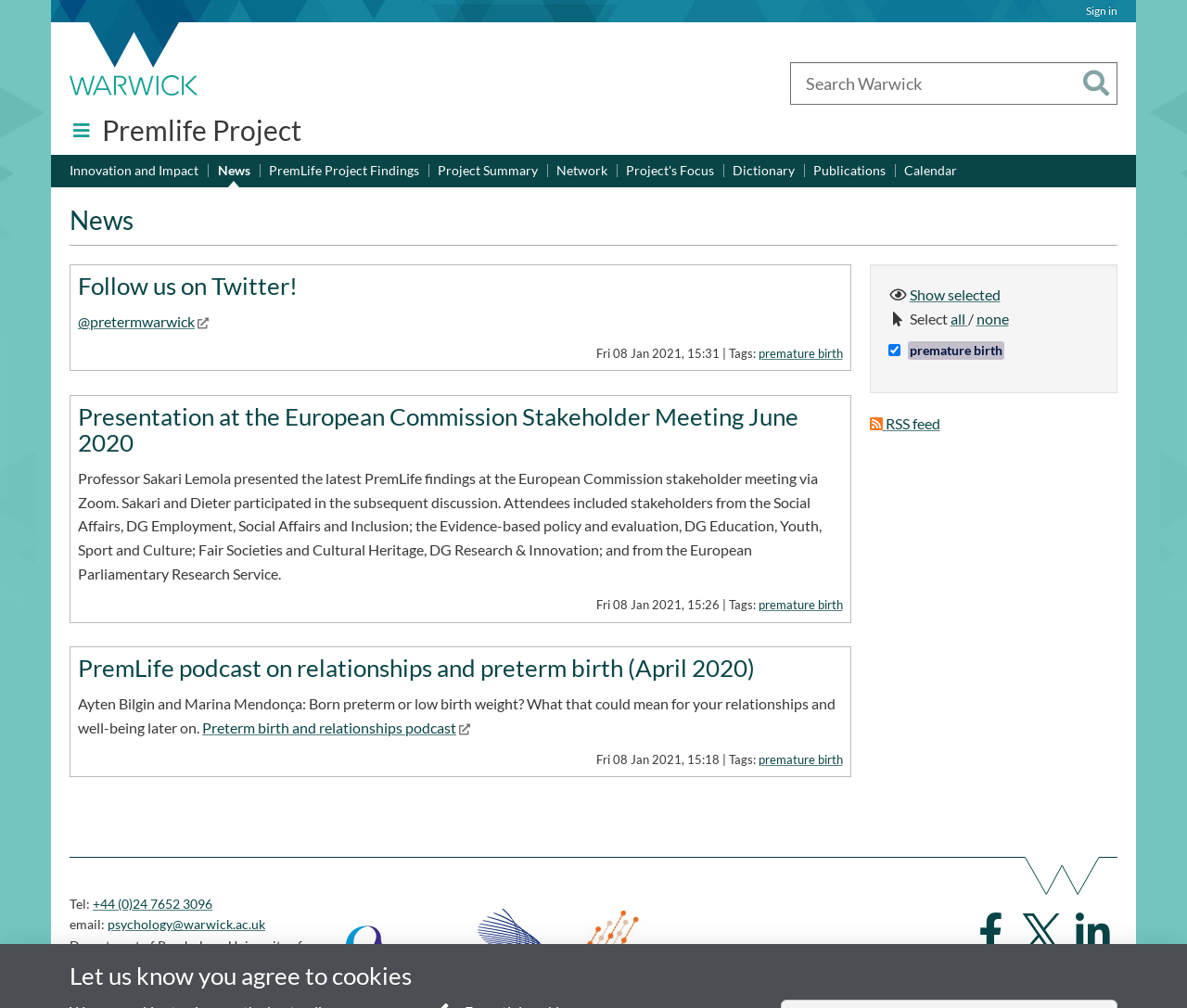Please answer the following question using a single word or phrase: 
What is the phone number of the Department of Psychology?

+44 (0)24 7652 3096